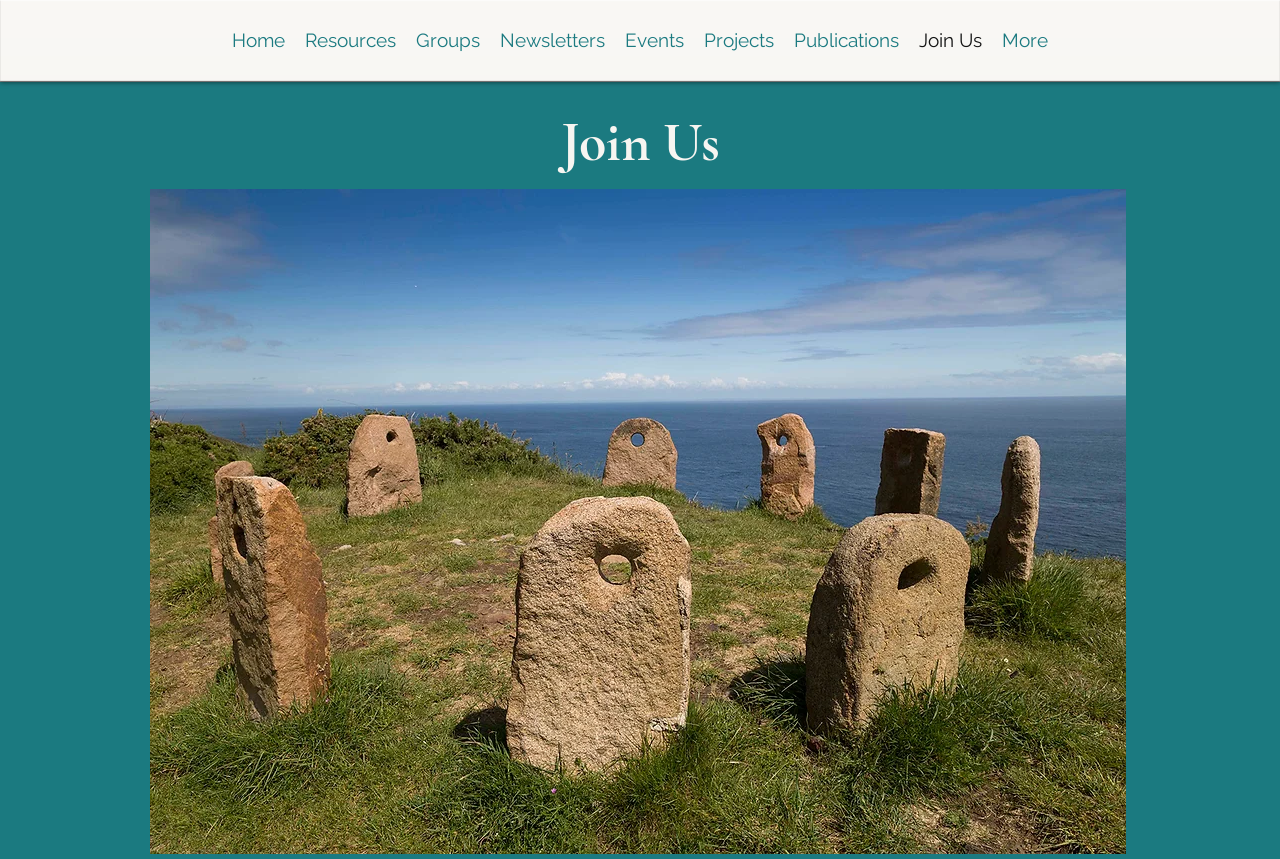Please determine the bounding box coordinates for the UI element described here. Use the format (top-left x, top-left y, bottom-right x, bottom-right y) with values bounded between 0 and 1: Home

[0.173, 0.014, 0.23, 0.079]